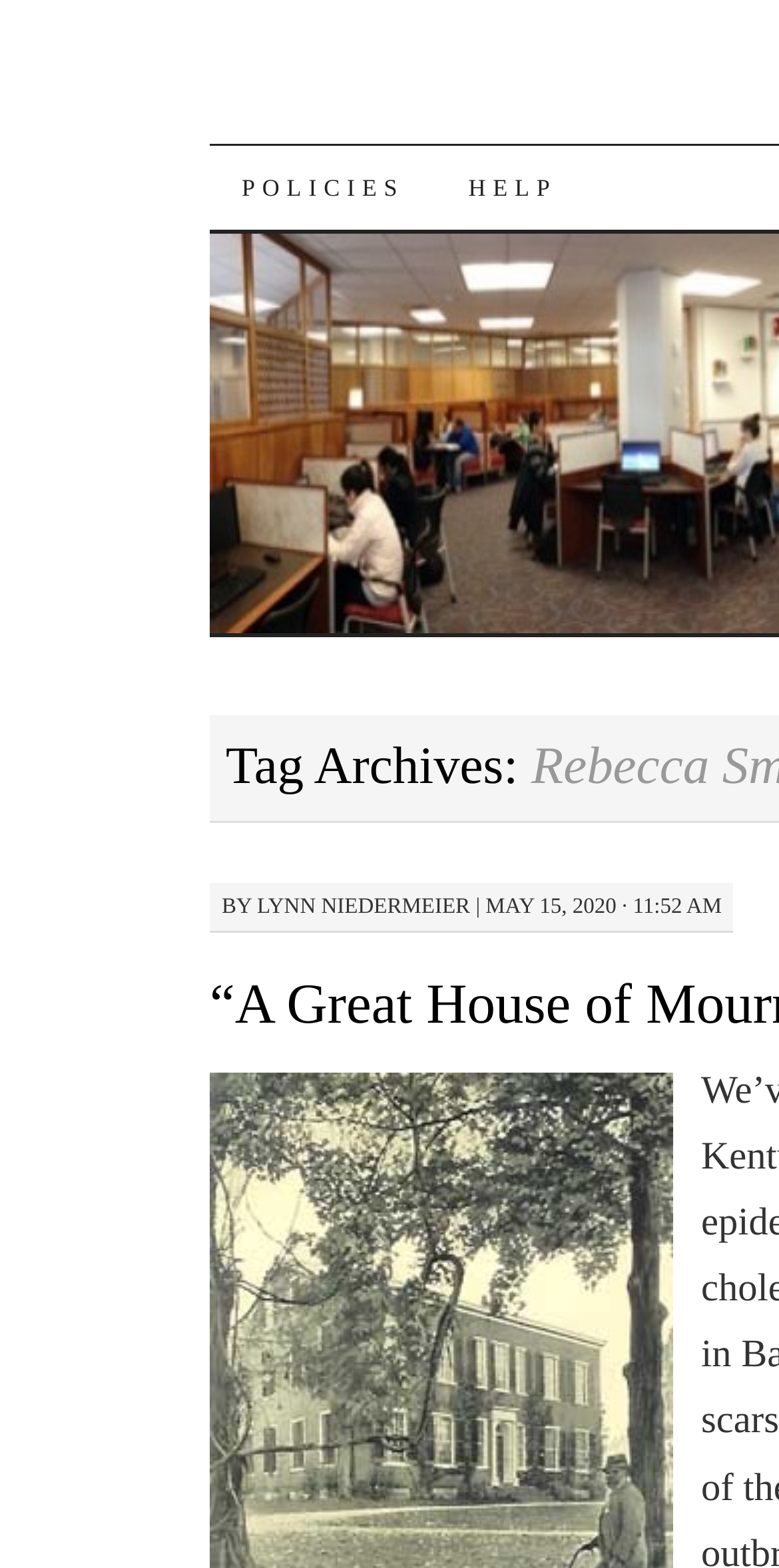When was the article published?
Look at the image and provide a short answer using one word or a phrase.

MAY 15, 2020 · 11:52 AM